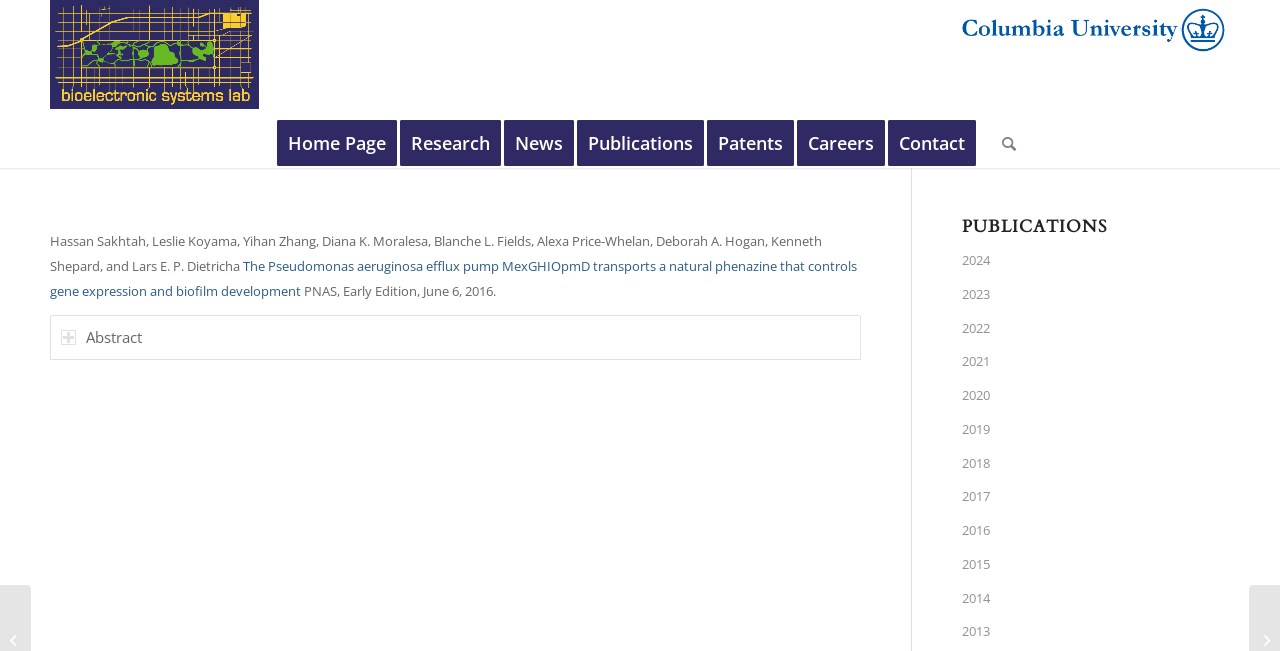Please find and report the bounding box coordinates of the element to click in order to perform the following action: "Read the abstract". The coordinates should be expressed as four float numbers between 0 and 1, in the format [left, top, right, bottom].

[0.039, 0.484, 0.673, 0.553]